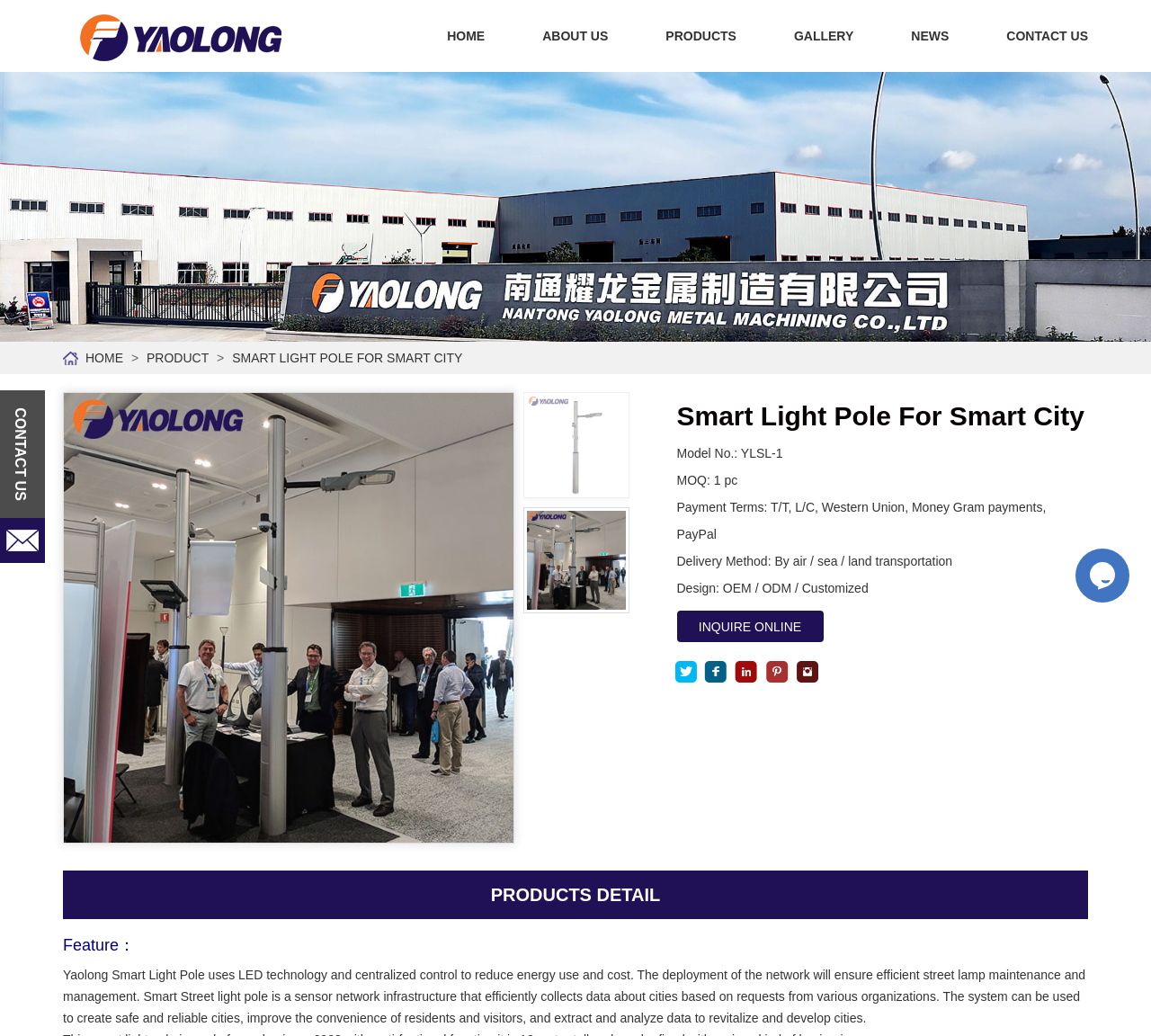Look at the image and answer the question in detail:
How can I inquire about the product?

The button 'INQUIRE ONLINE' on the webpage suggests that users can inquire about the product online, possibly by filling out a form or sending an email to the company.